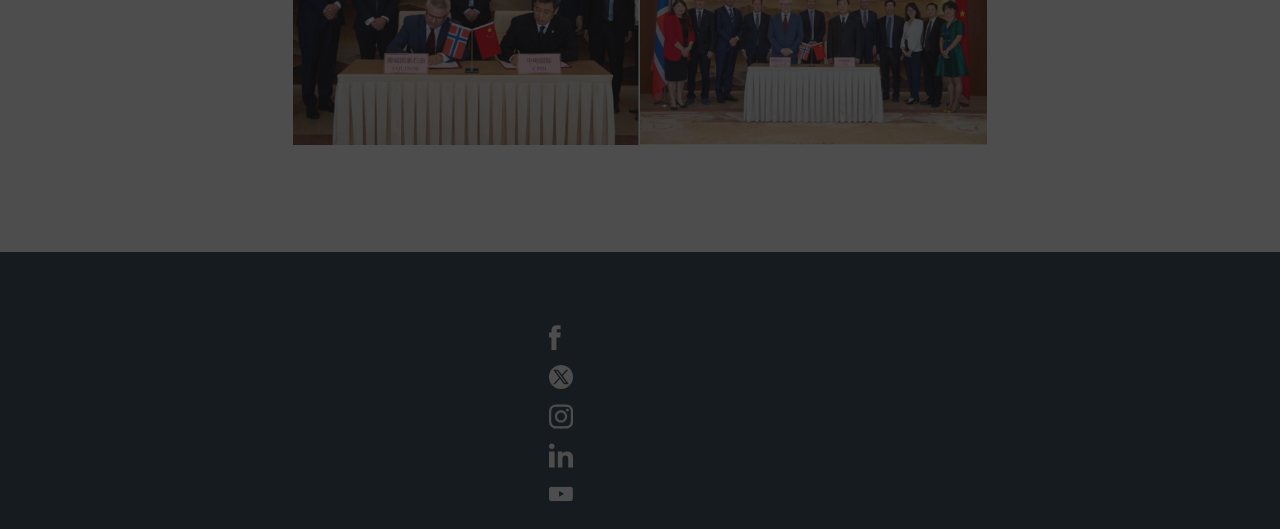Identify the bounding box coordinates of the element that should be clicked to fulfill this task: "Visit Investors page". The coordinates should be provided as four float numbers between 0 and 1, i.e., [left, top, right, bottom].

[0.115, 0.436, 0.17, 0.51]